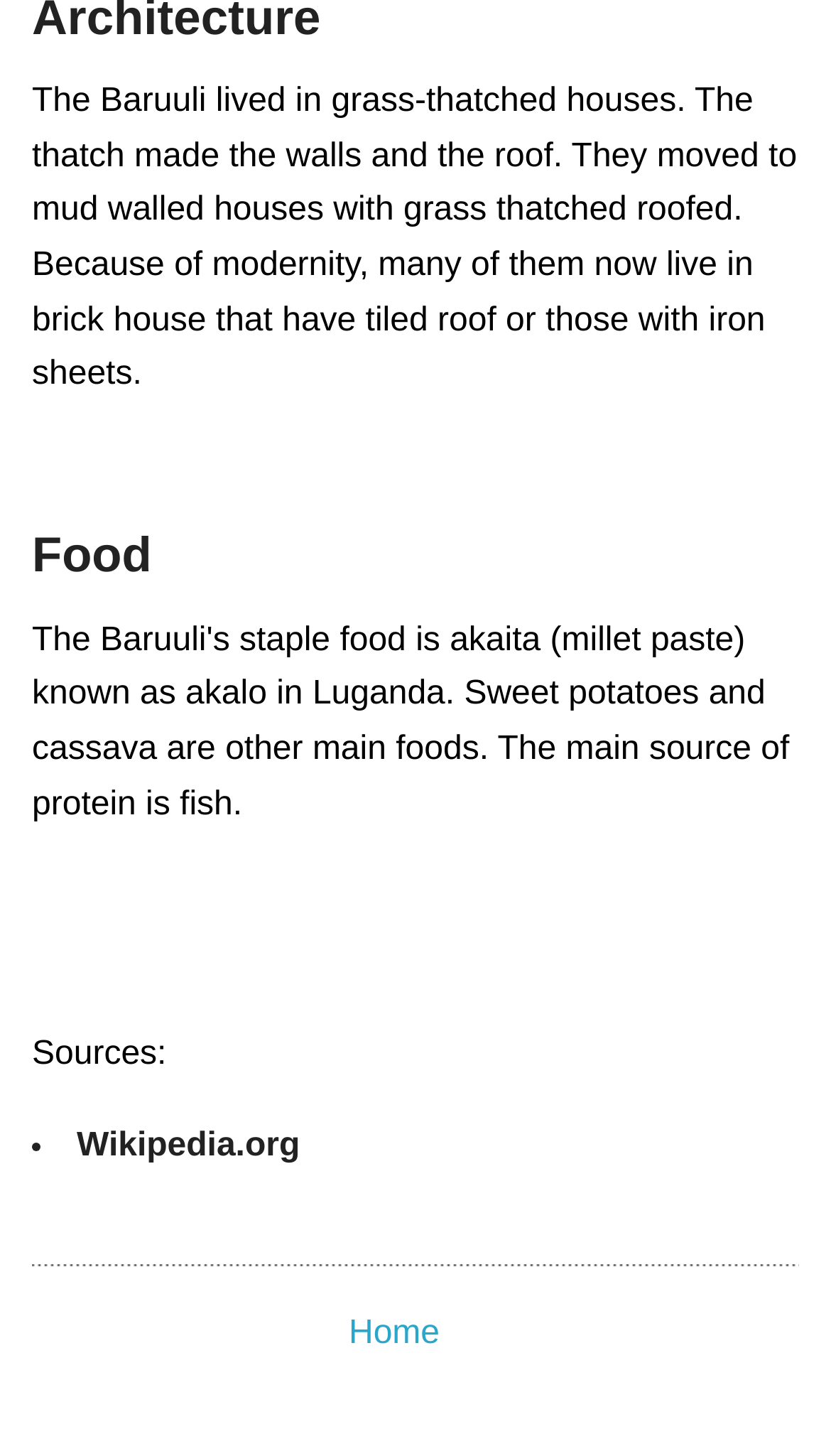What is the topic of the section with the heading 'Food'? Look at the image and give a one-word or short phrase answer.

Not mentioned